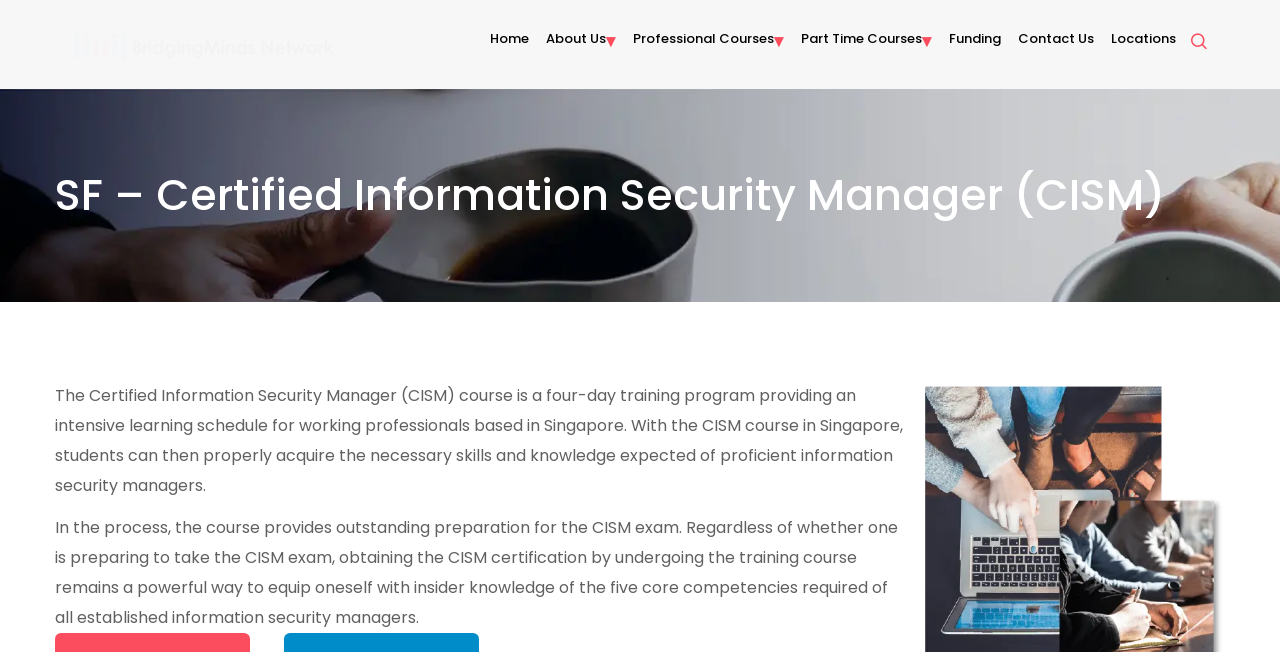Describe the webpage meticulously, covering all significant aspects.

The webpage is about a CISM certification course in Singapore, specifically the Certified Information Security Manager (CISM) course. At the top left corner, there is a logo of "BridgingMinds Network" with a link to the network's page. Below the logo, there is a navigation menu with links to "Home", "About Us", "Professional Courses", "Part Time Courses", "Funding", "Contact Us", and "Locations".

The main content of the page is divided into two sections. The first section has a heading "SF – Certified Information Security Manager (CISM)" and provides an overview of the CISM course. This section is located at the top center of the page. The text explains that the course is a four-day training program for working professionals in Singapore, aiming to equip students with the necessary skills and knowledge to become proficient information security managers.

The second section, located below the first section, provides more details about the course. It explains that the course prepares students for the CISM exam and provides insider knowledge of the five core competencies required of established information security managers.